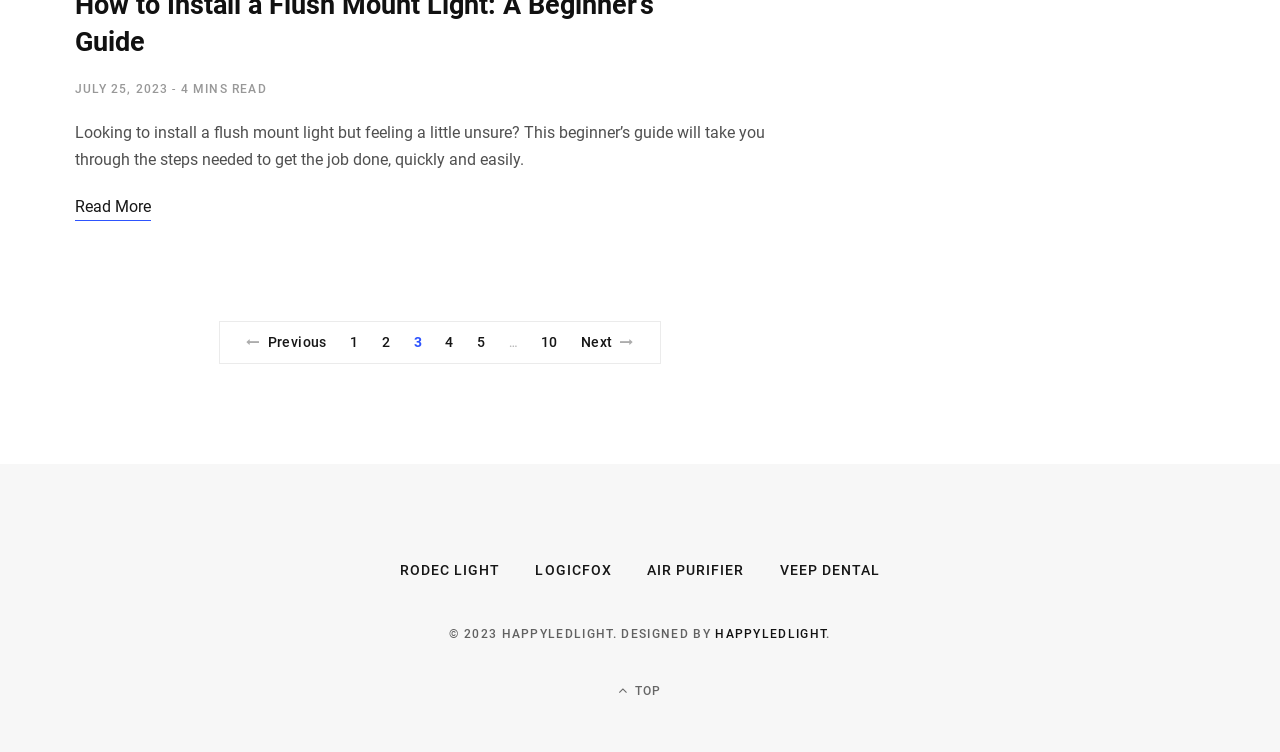How many minutes does it take to read the article?
Refer to the image and offer an in-depth and detailed answer to the question.

The time it takes to read the article is mentioned next to the date at the top of the page, inside a StaticText element with a bounding box of [0.141, 0.109, 0.208, 0.128]. It is written as '4 MINS READ'.